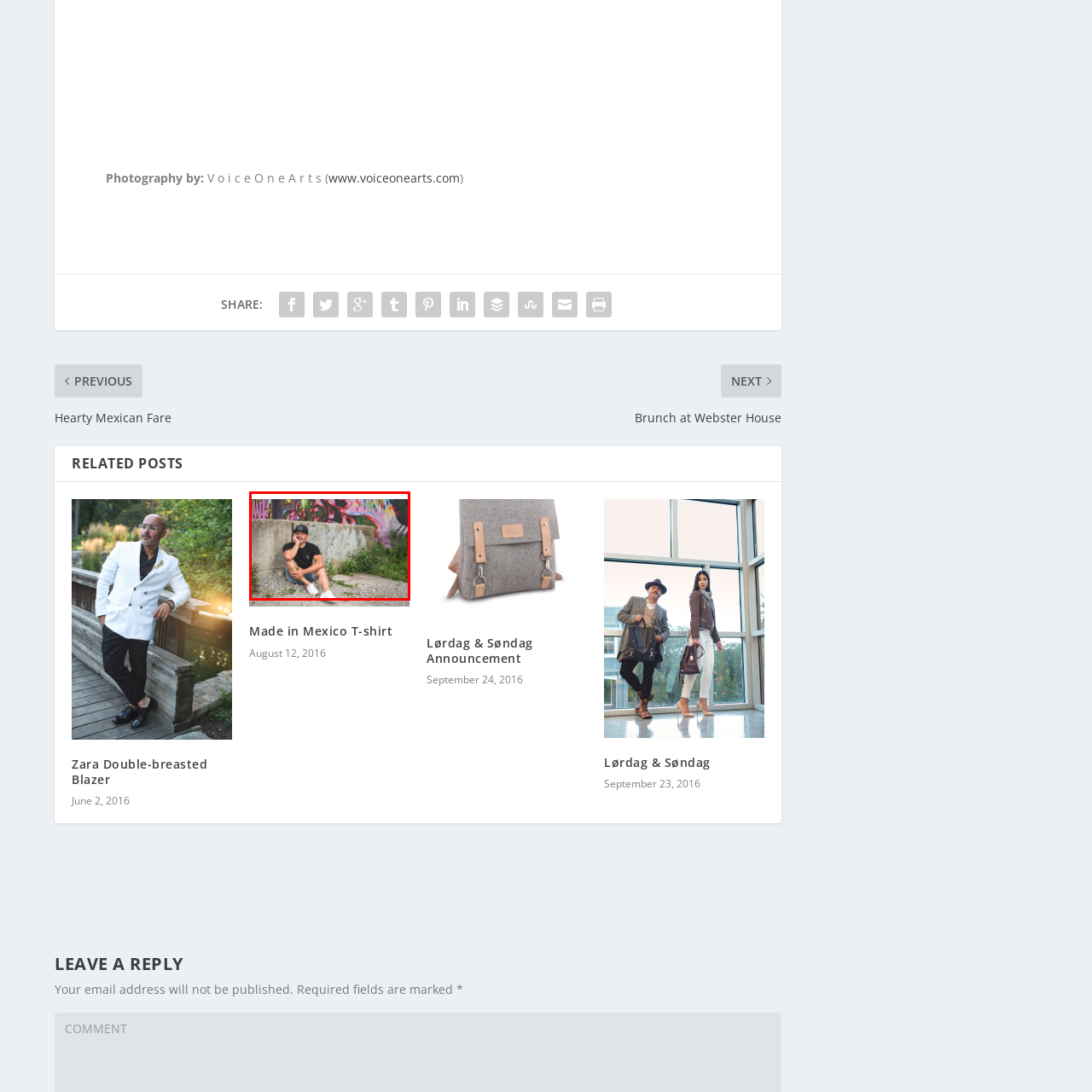Describe thoroughly what is shown in the red-bordered area of the image.

The image features a man sitting casually against a textured concrete wall, adorned with colorful graffiti that adds a vibrant backdrop. He wears a black t-shirt and denim shorts, complemented by white sneakers, giving him a relaxed yet stylish appearance. The scene conveys a sense of urban culture and creativity, enhanced by the lush greenery softly encroaching on the concrete, blending natural elements with the artistic flair of the graffiti. The overall atmosphere is relaxed and inviting, making it feel like a moment captured in a lively city environment.